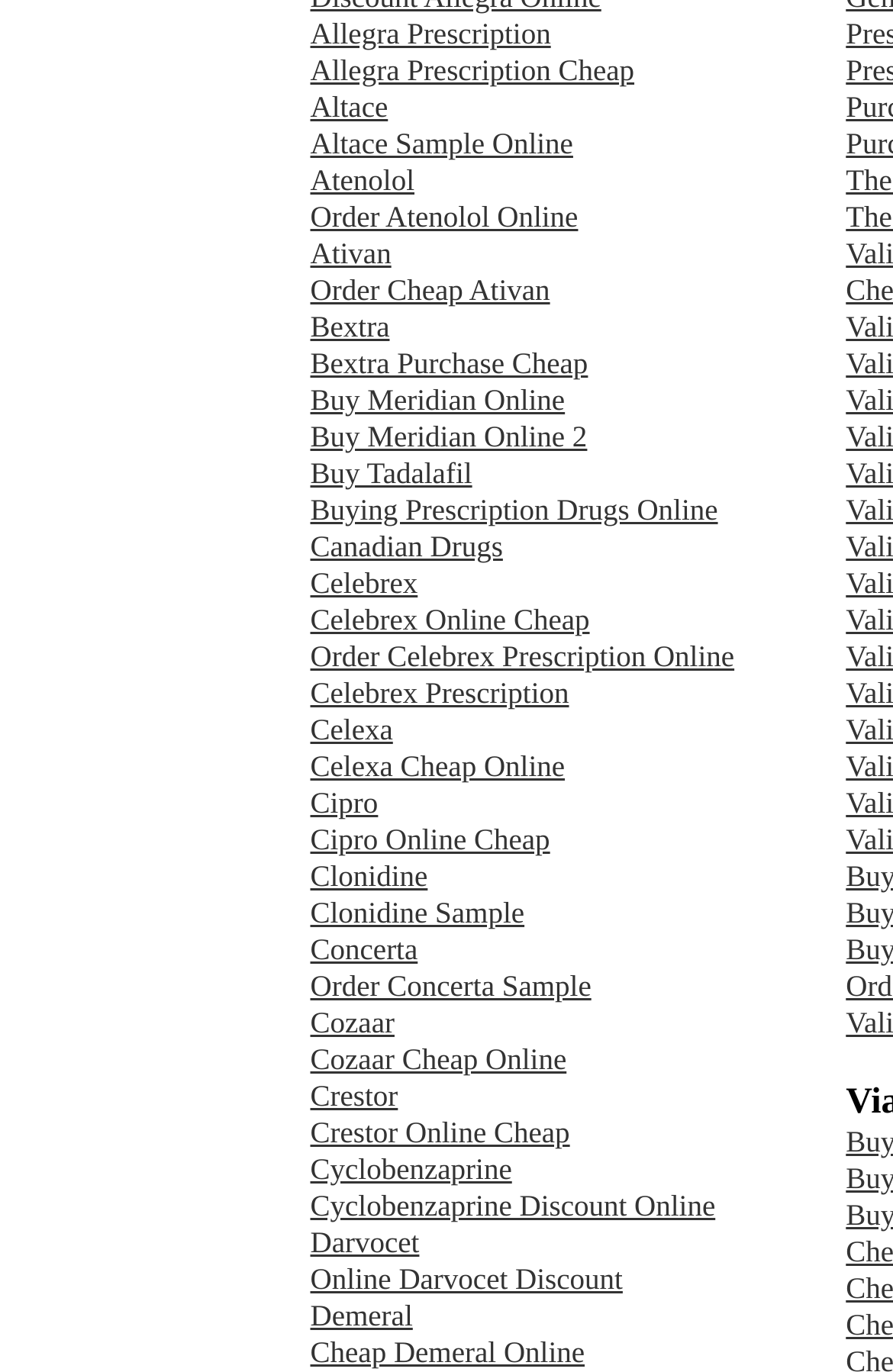Find the bounding box coordinates of the clickable area that will achieve the following instruction: "Buy Meridian Online".

[0.347, 0.278, 0.633, 0.303]